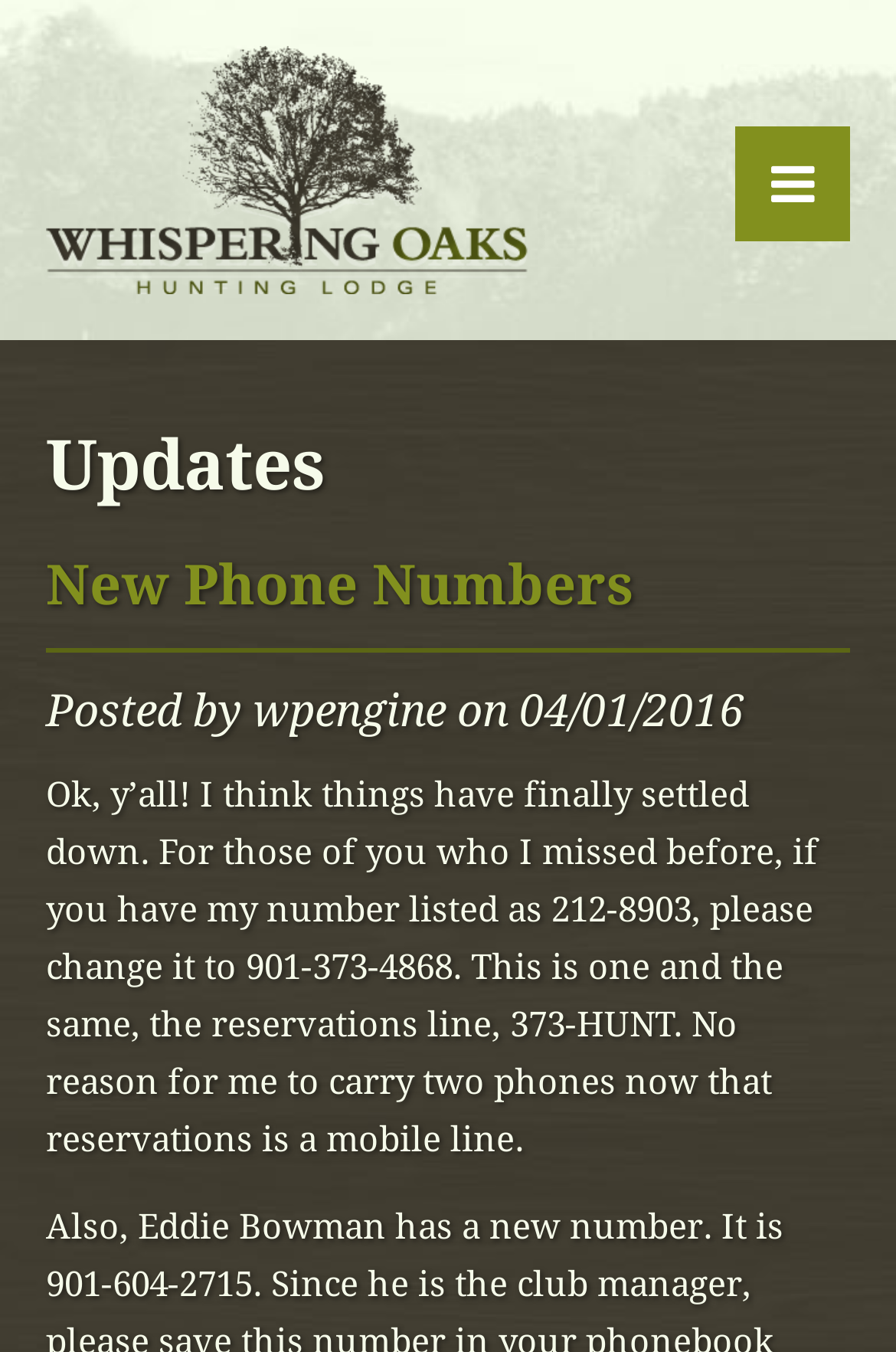Who posted the update?
Carefully analyze the image and provide a detailed answer to the question.

The author of the update is mentioned in the text 'Posted by wpengine on 04/01/2016'.